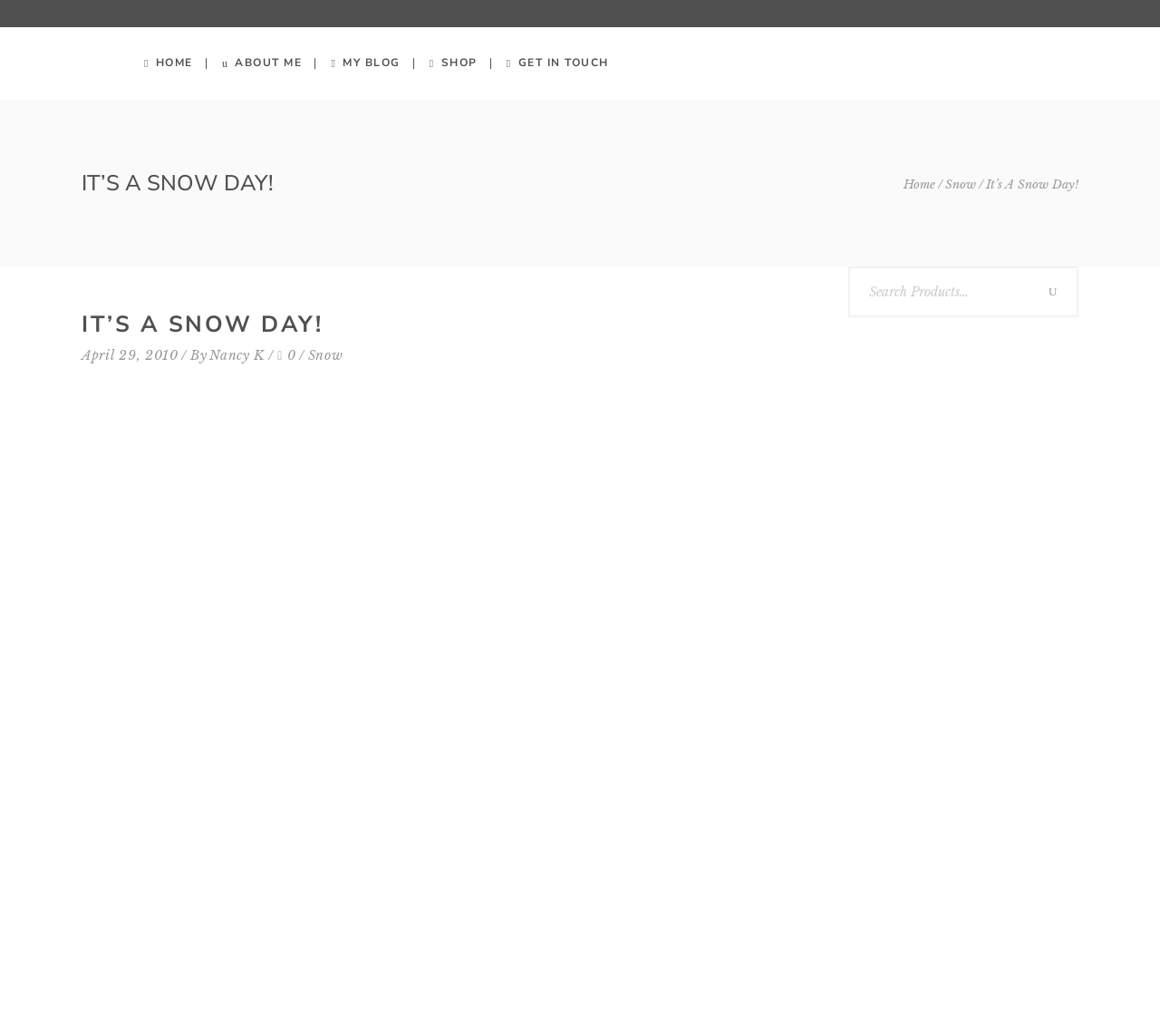Find and generate the main title of the webpage.

IT’S A SNOW DAY!